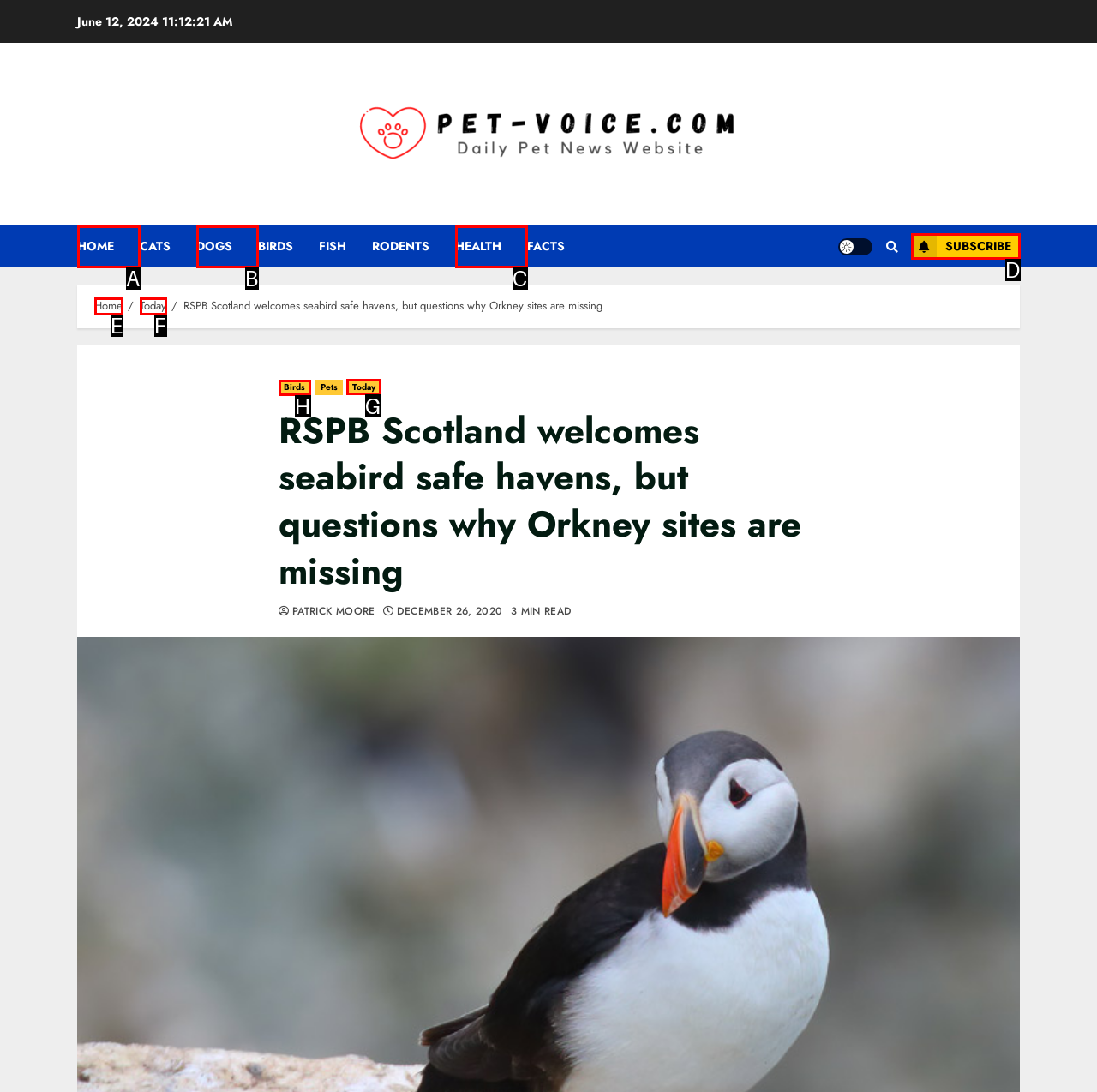Tell me which one HTML element I should click to complete the following task: read about birds Answer with the option's letter from the given choices directly.

H